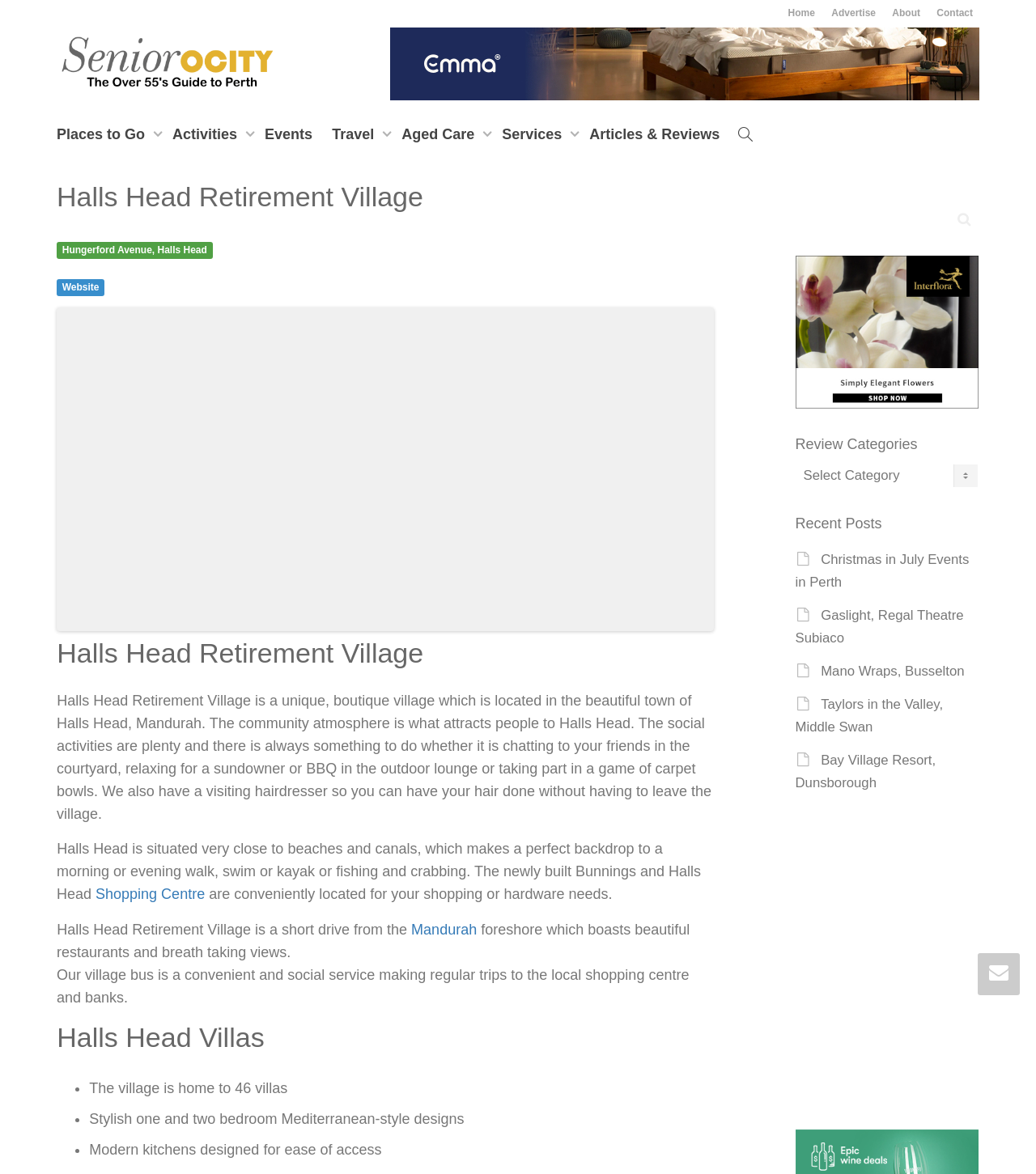How many villas are in the village?
Could you answer the question with a detailed and thorough explanation?

The number of villas in the village can be found in the list of features under the 'Halls Head Villas' heading, which states 'The village is home to 46 villas'.